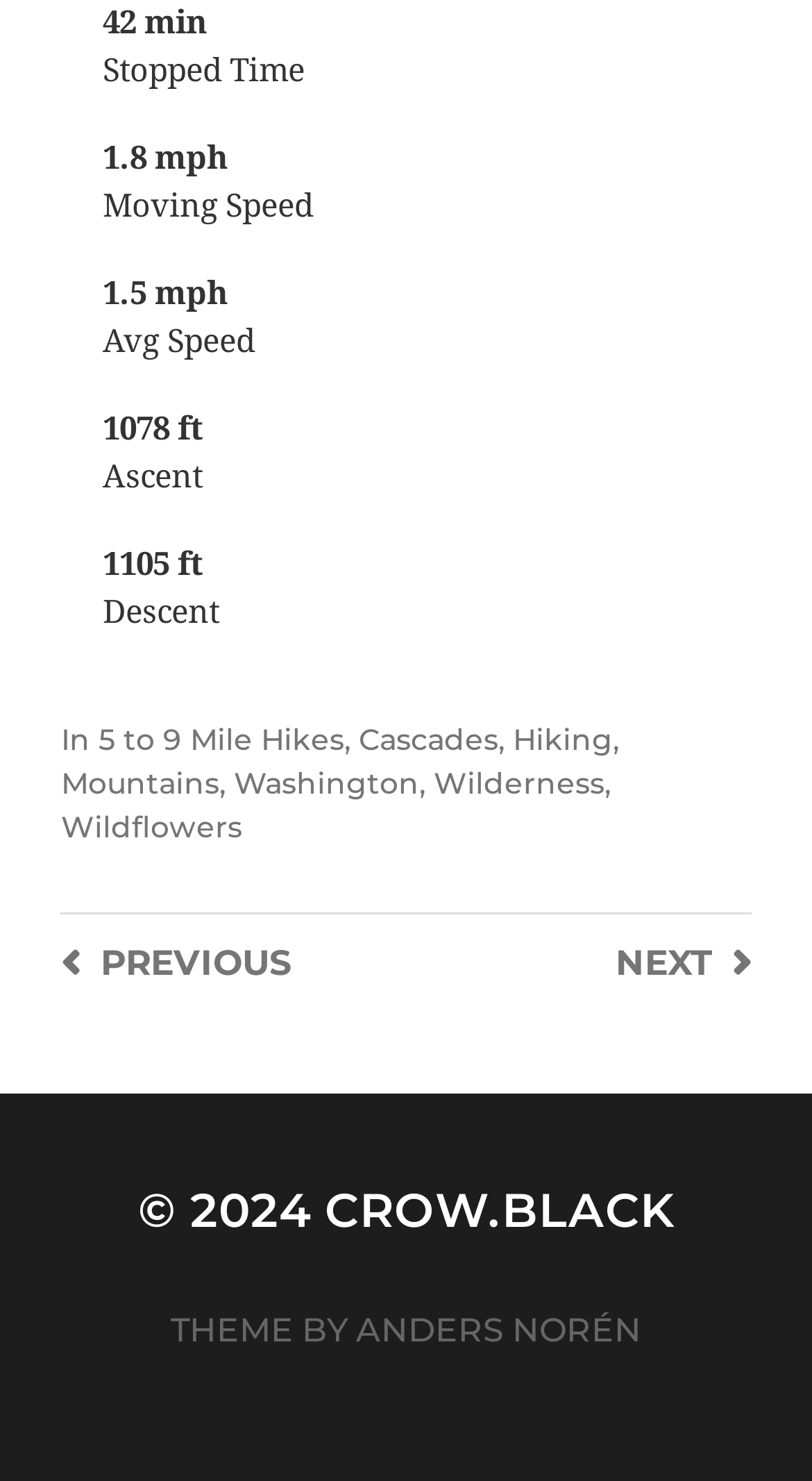Please locate the bounding box coordinates of the element's region that needs to be clicked to follow the instruction: "Open the menu". The bounding box coordinates should be provided as four float numbers between 0 and 1, i.e., [left, top, right, bottom].

None